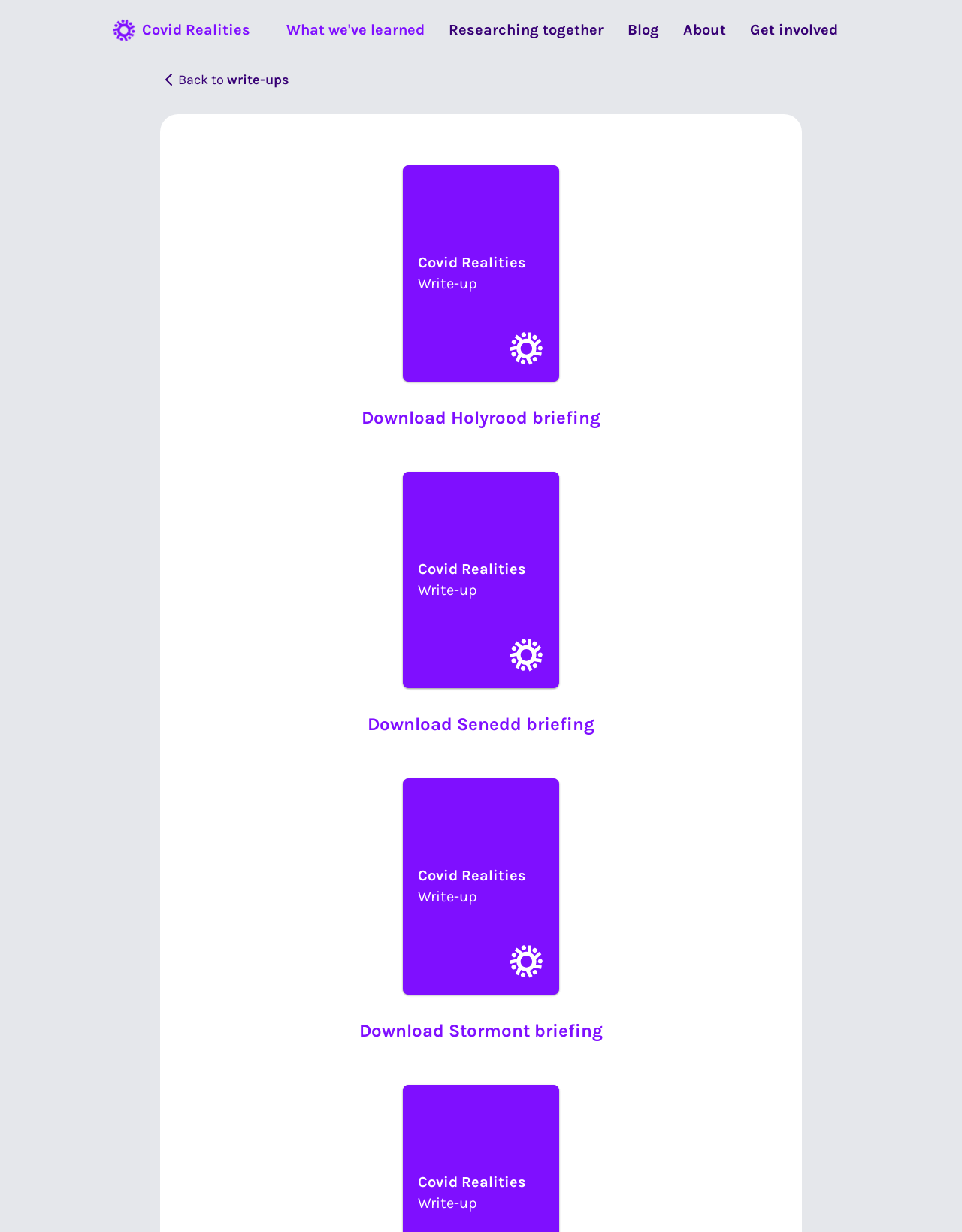How many briefing downloads are available?
Give a single word or phrase answer based on the content of the image.

3